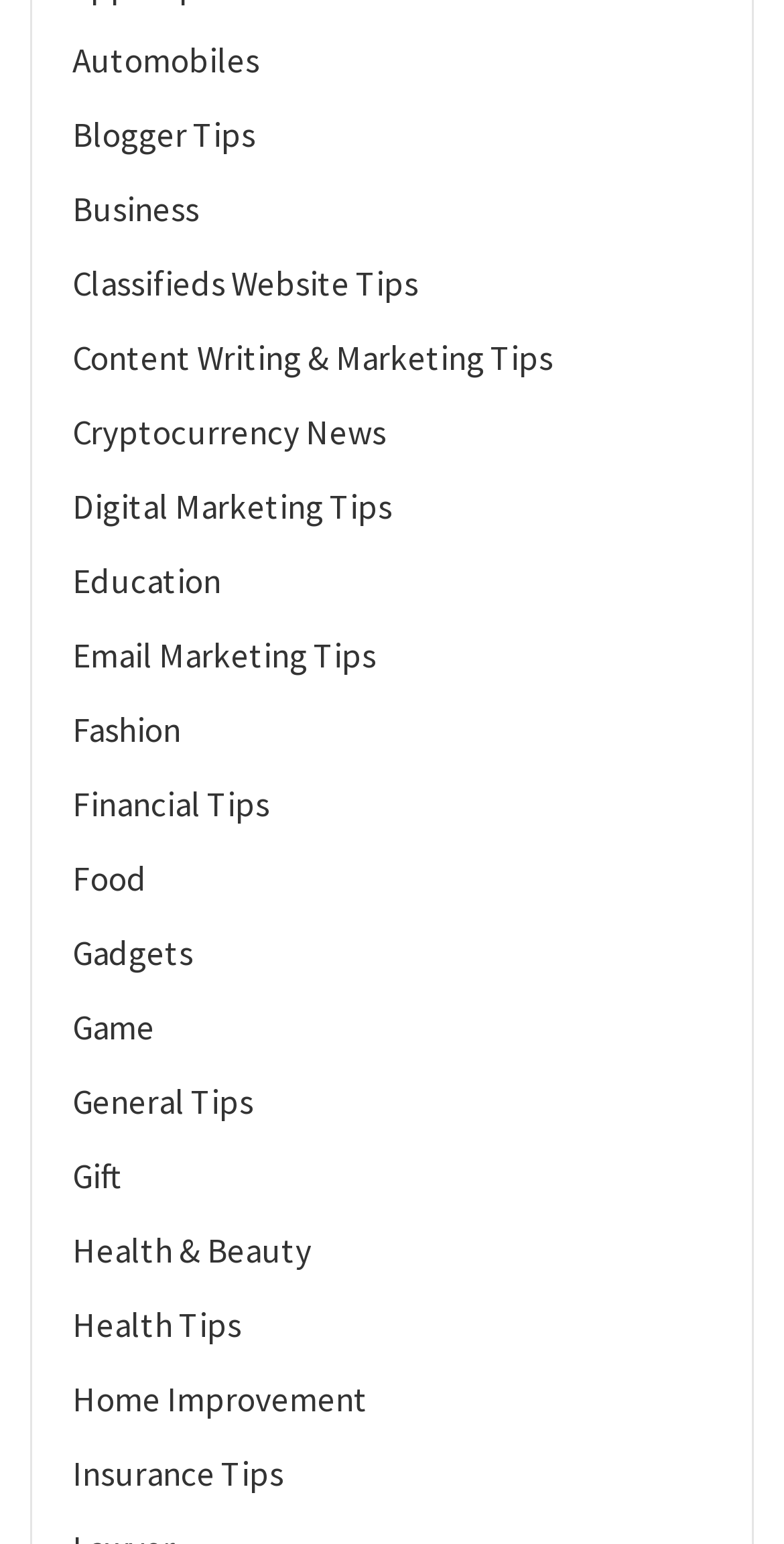Kindly determine the bounding box coordinates of the area that needs to be clicked to fulfill this instruction: "learn about hotel architecture".

None